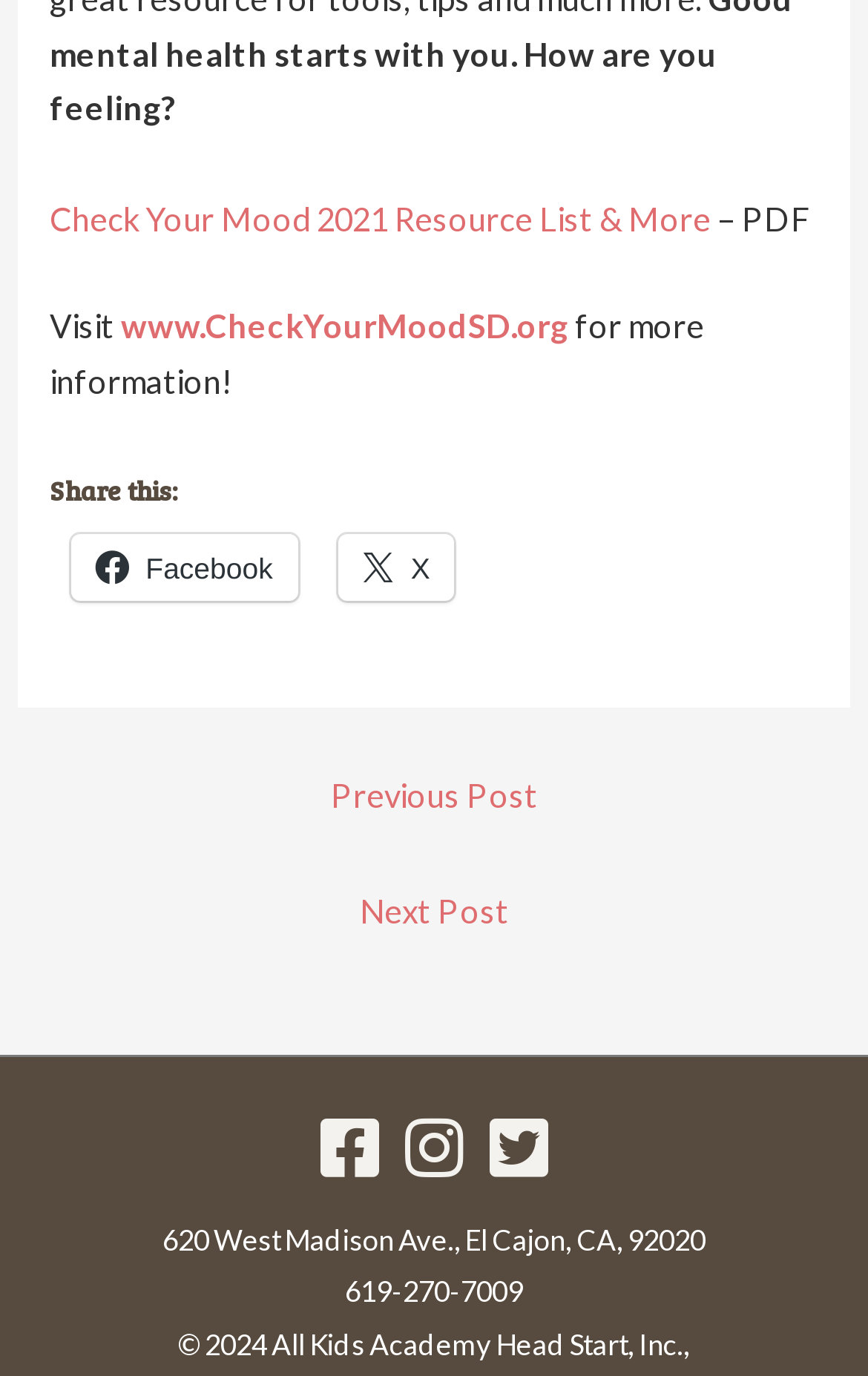Identify the bounding box coordinates necessary to click and complete the given instruction: "Click the 'Sign in' link".

None